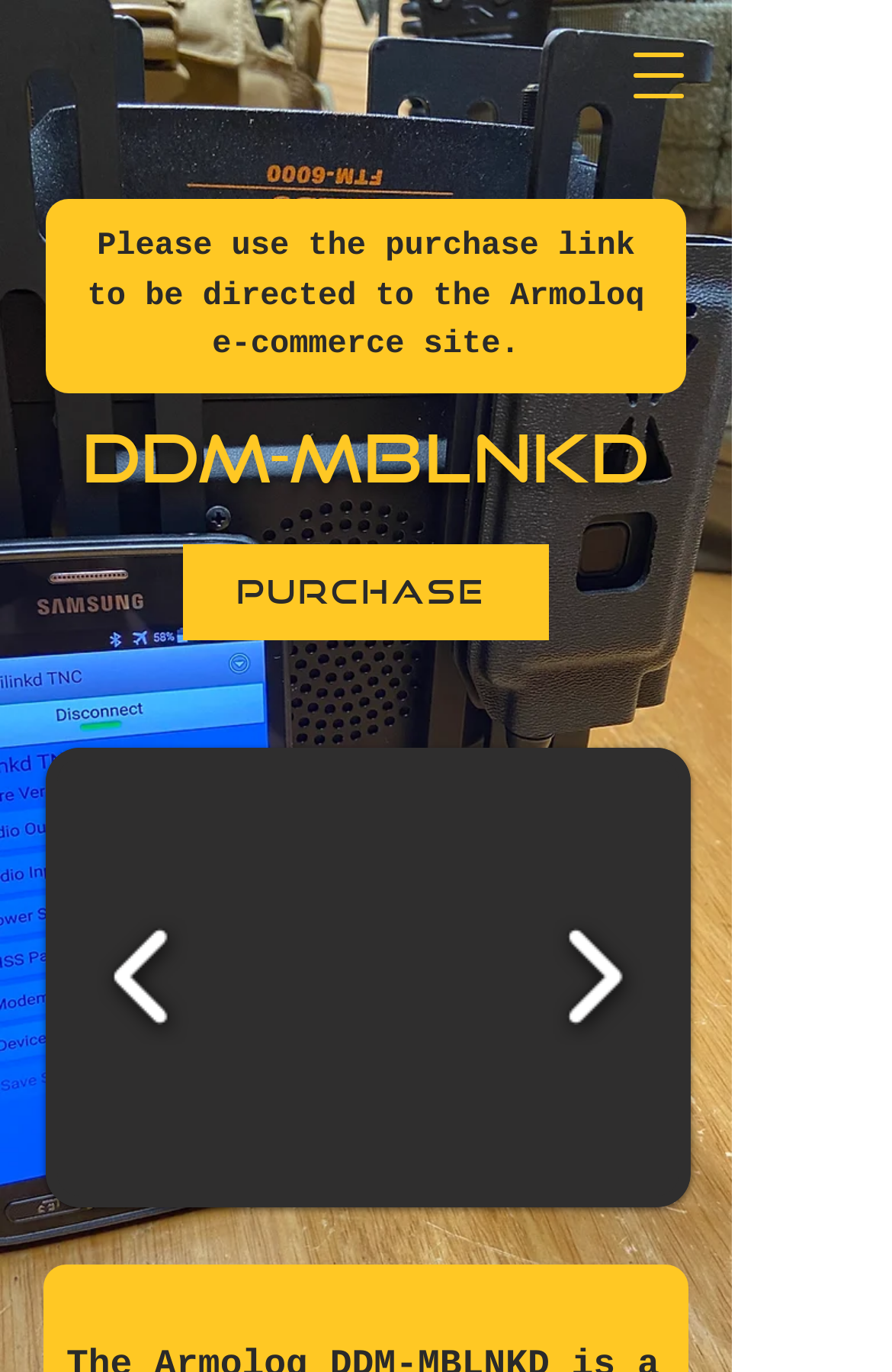Answer the following query with a single word or phrase:
What is the purpose of the 'Purchase' link?

To direct to e-commerce site